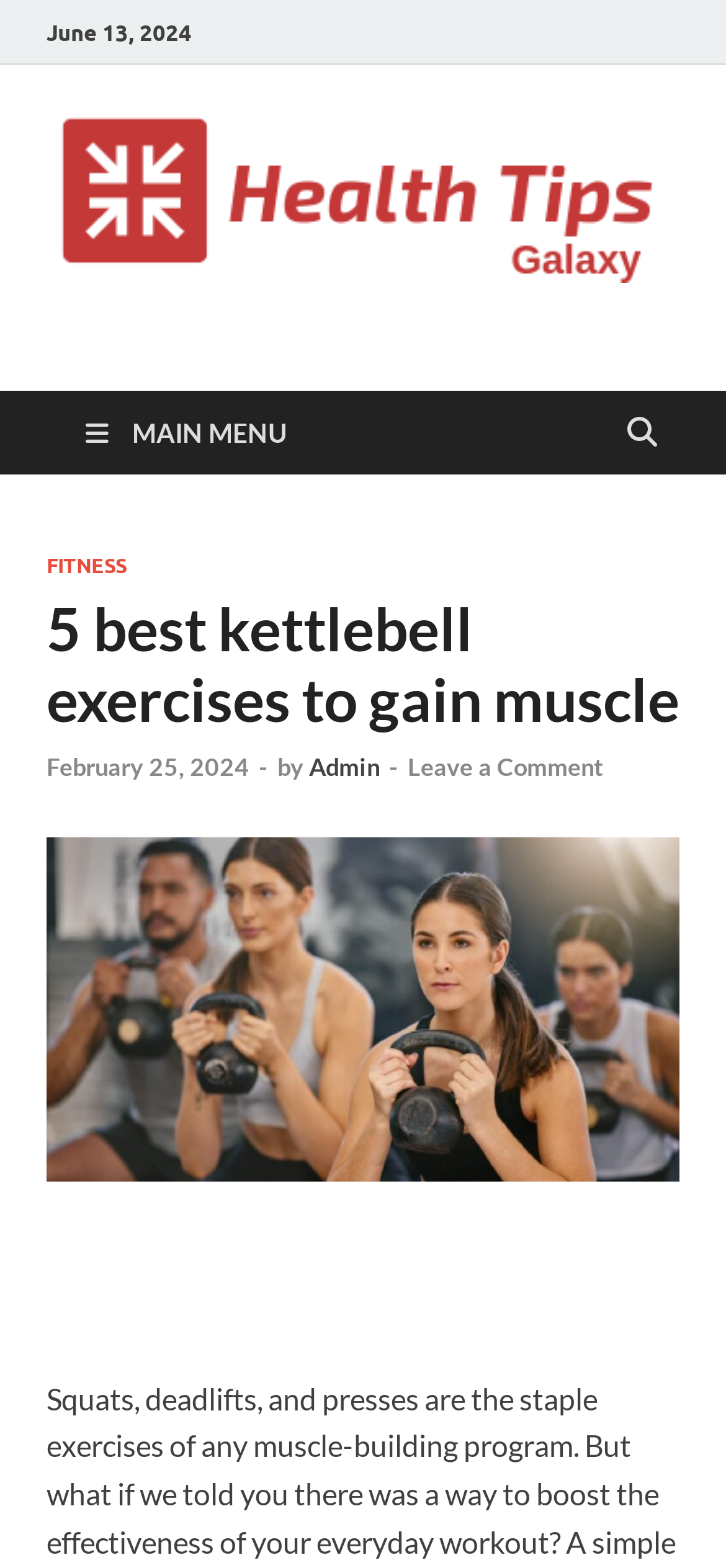Locate the bounding box coordinates of the element you need to click to accomplish the task described by this instruction: "Explore Las Vegas".

None